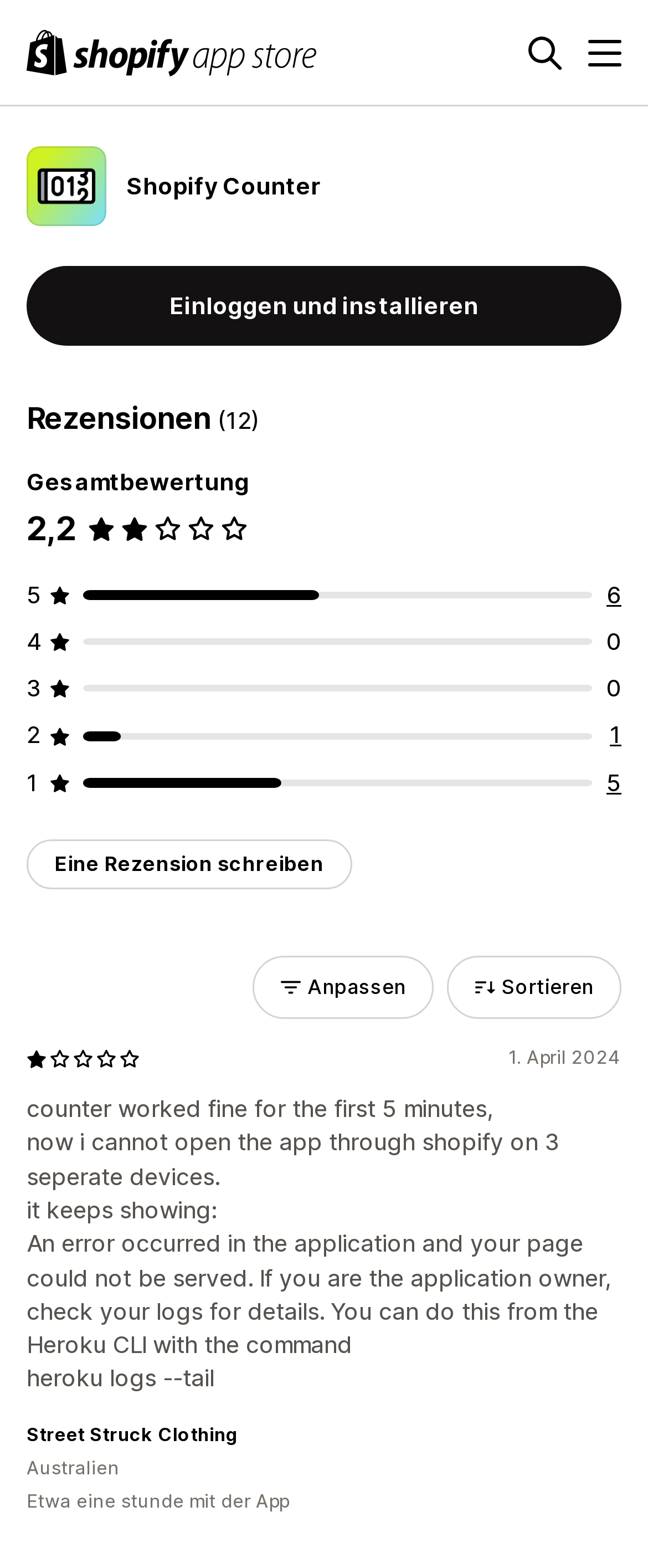From the element description: "Einloggen und installieren", extract the bounding box coordinates of the UI element. The coordinates should be expressed as four float numbers between 0 and 1, in the order [left, top, right, bottom].

[0.041, 0.17, 0.959, 0.22]